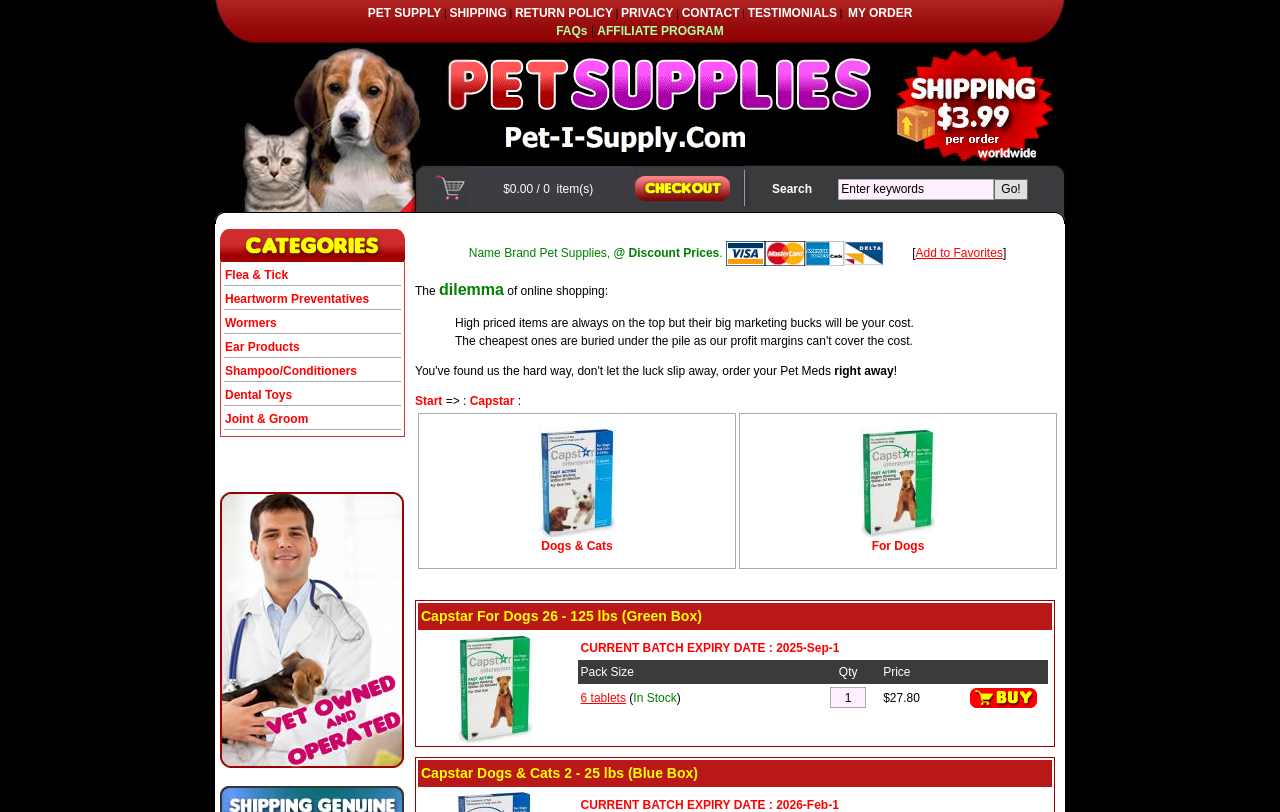What is the function of the 'Go!' button?
Using the visual information from the image, give a one-word or short-phrase answer.

To submit search query